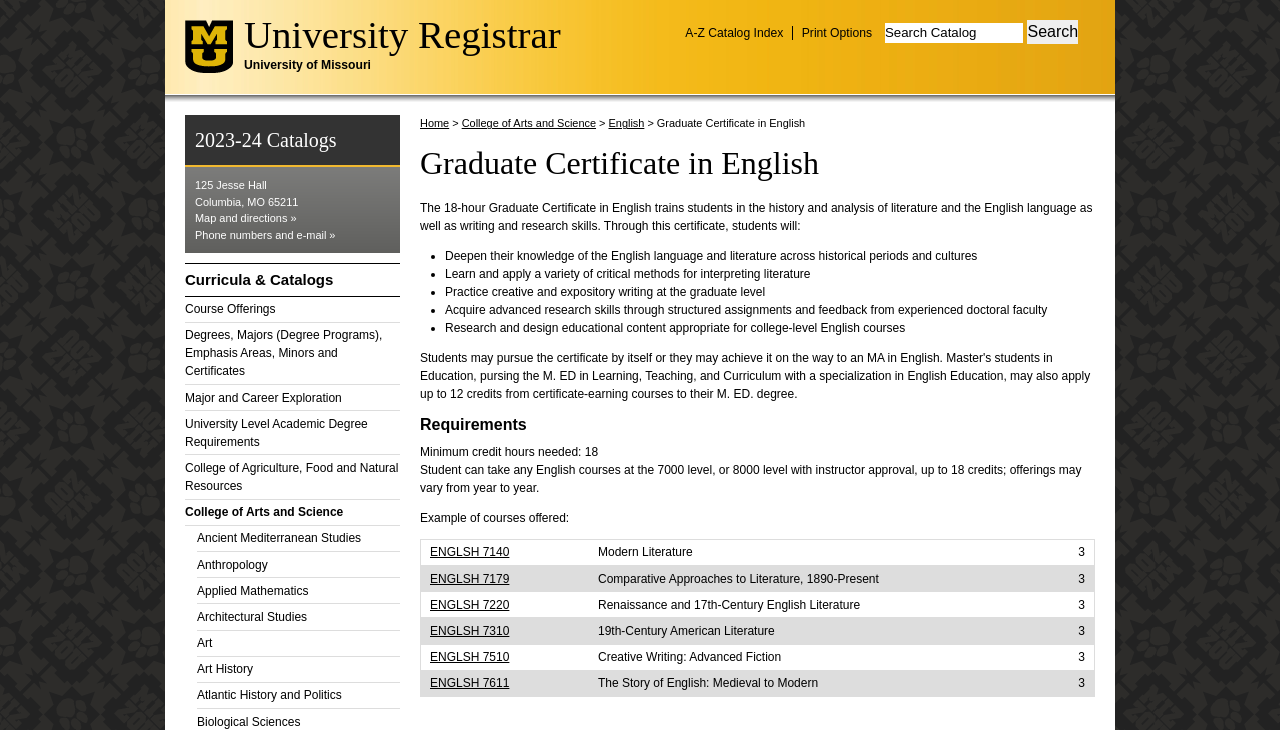Locate the bounding box coordinates of the clickable element to fulfill the following instruction: "Search Catalog". Provide the coordinates as four float numbers between 0 and 1 in the format [left, top, right, bottom].

[0.691, 0.027, 0.842, 0.06]